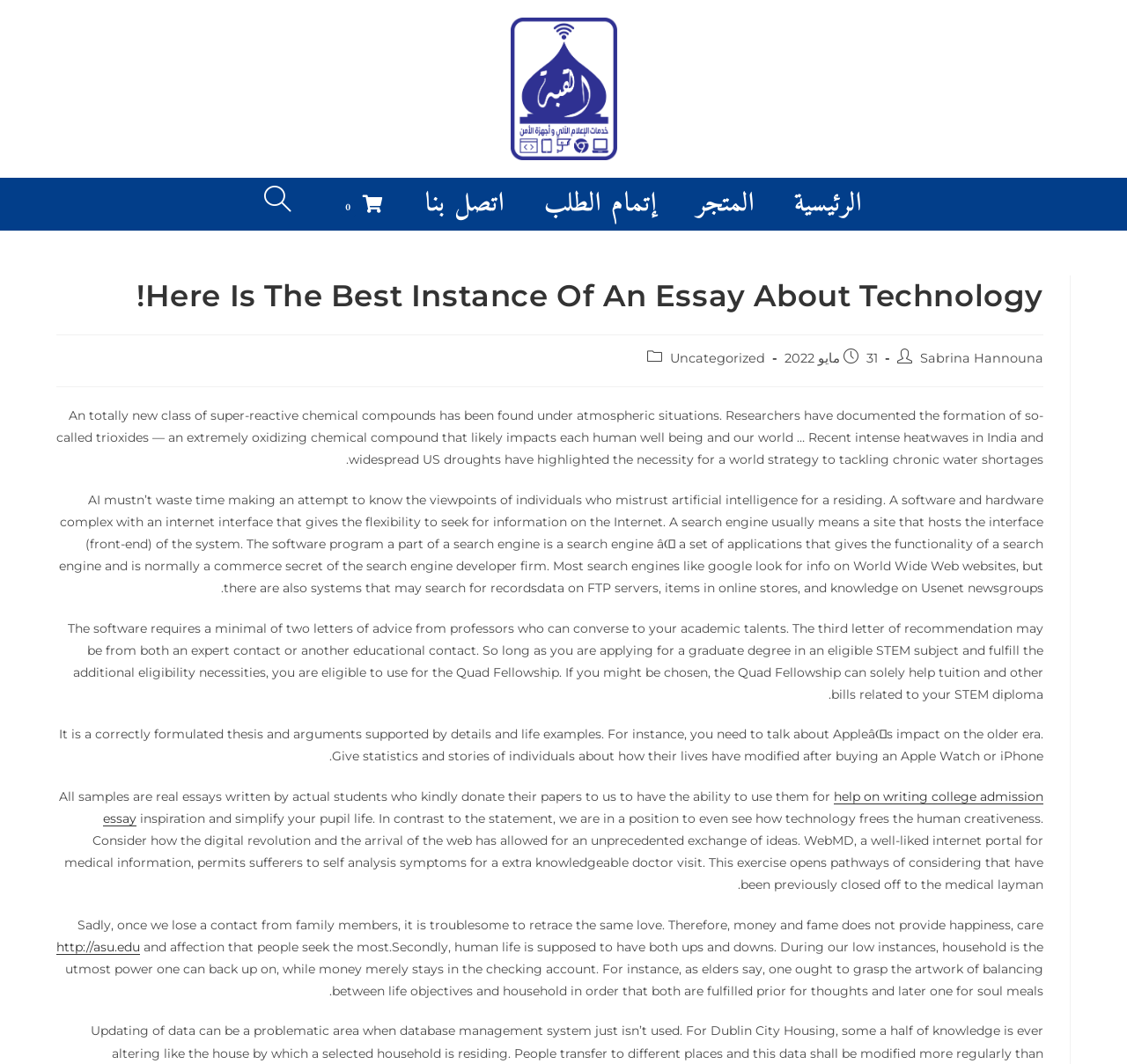Specify the bounding box coordinates of the area to click in order to follow the given instruction: "Search the website."

[0.217, 0.167, 0.276, 0.216]